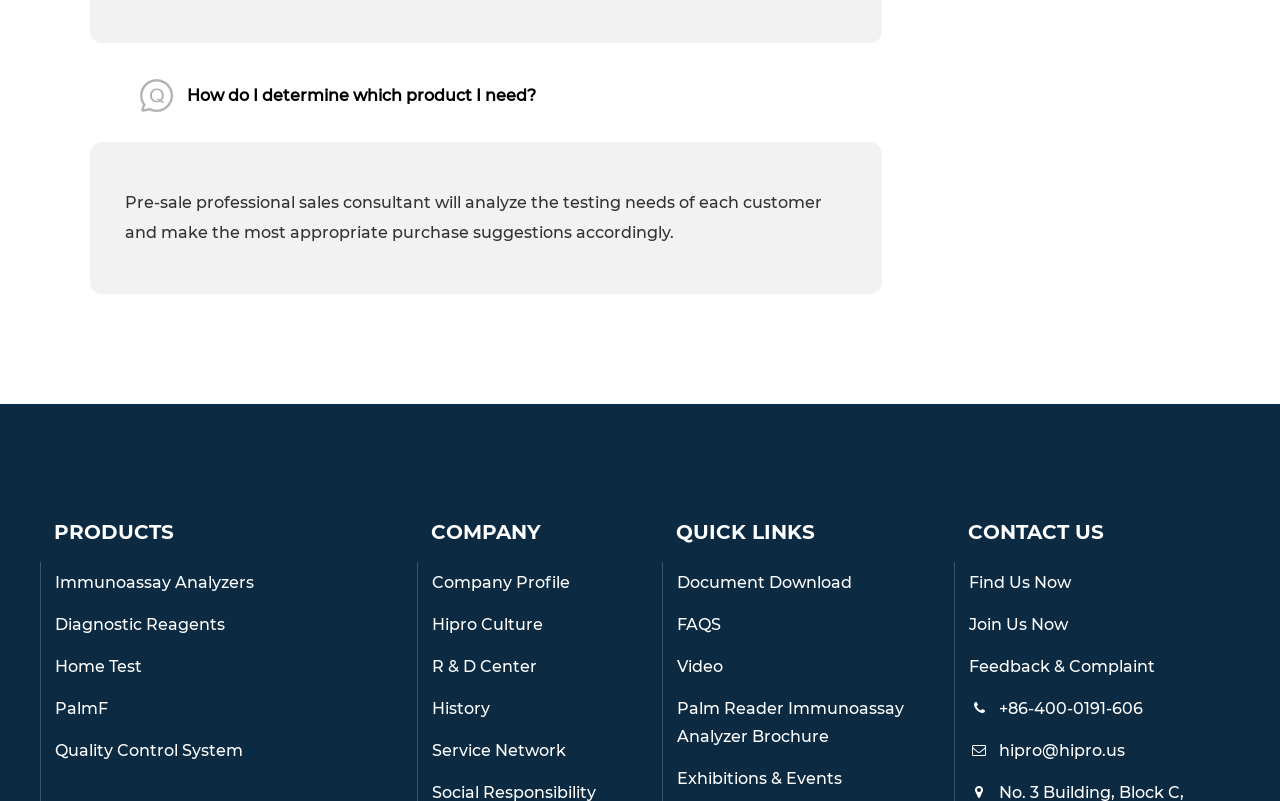Please find the bounding box coordinates of the element's region to be clicked to carry out this instruction: "Schedule a consultation".

None